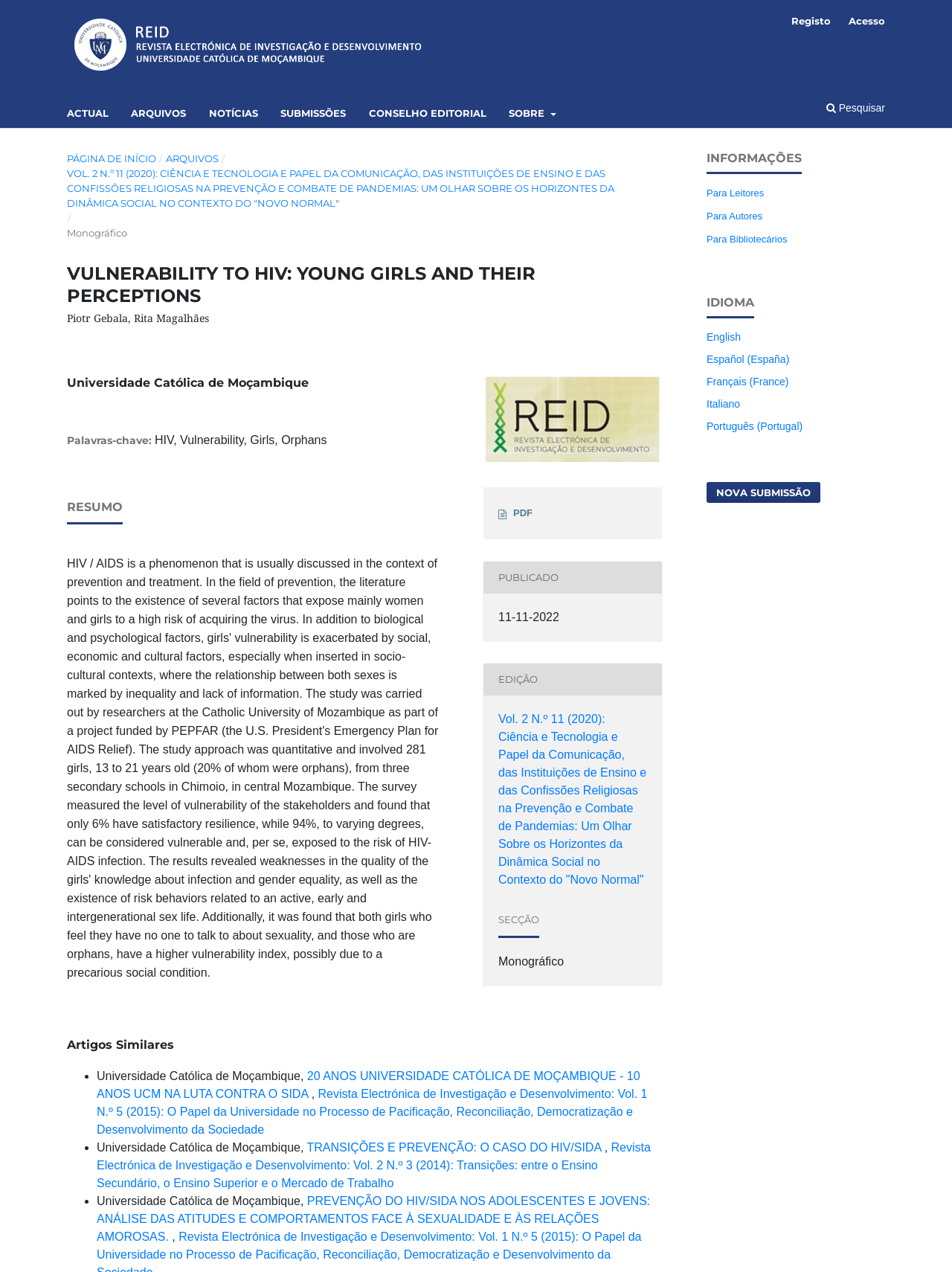Use a single word or phrase to answer the question:
Who are the authors of the article?

Piotr Gebala, Rita Magalhães